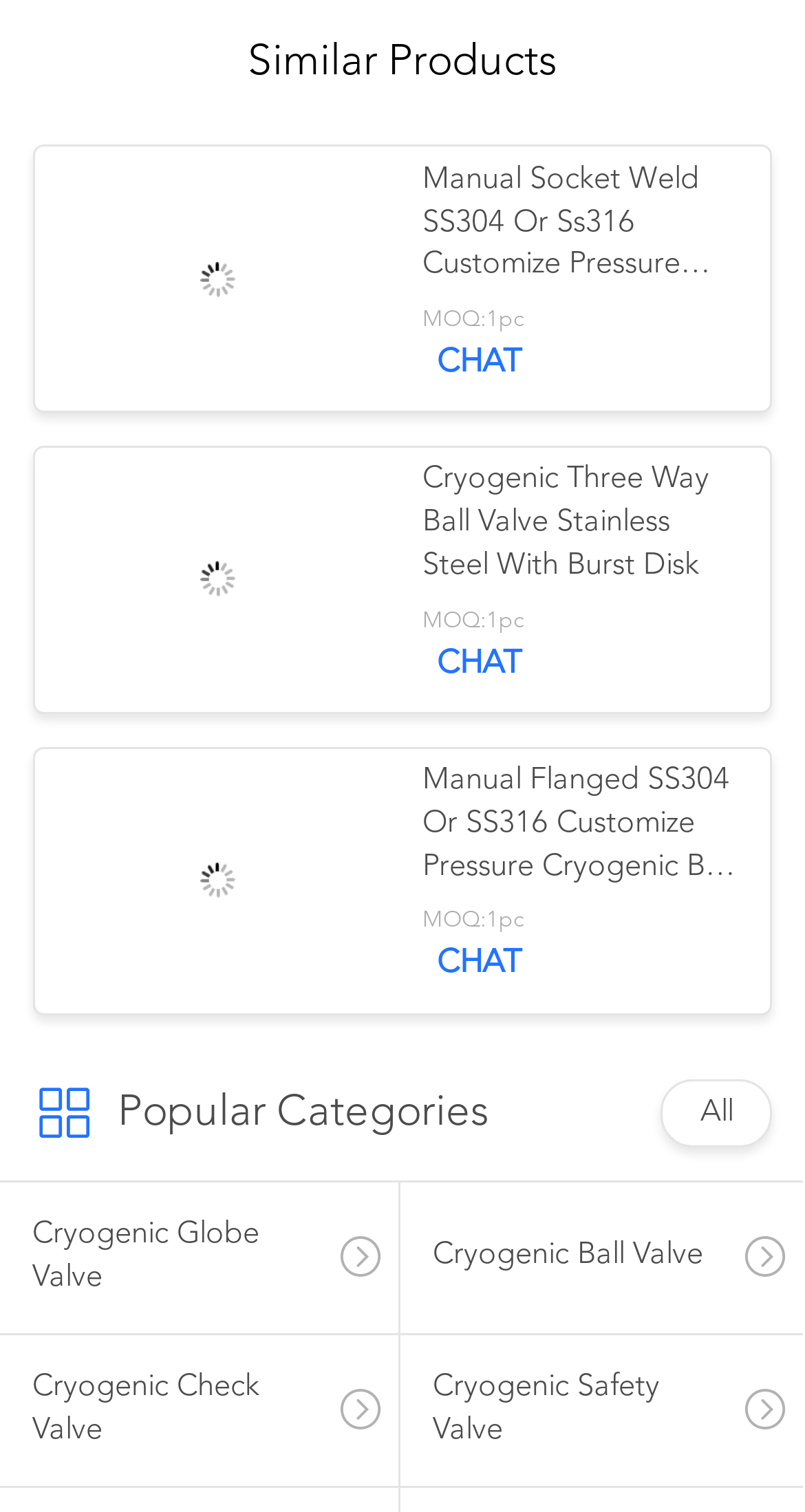What is the name of the product with the image at the top of the page?
Based on the screenshot, provide your answer in one word or phrase.

Manual Socket Weld SS304 Or Ss316 Customize Pressure Cryogenic Ball Valve